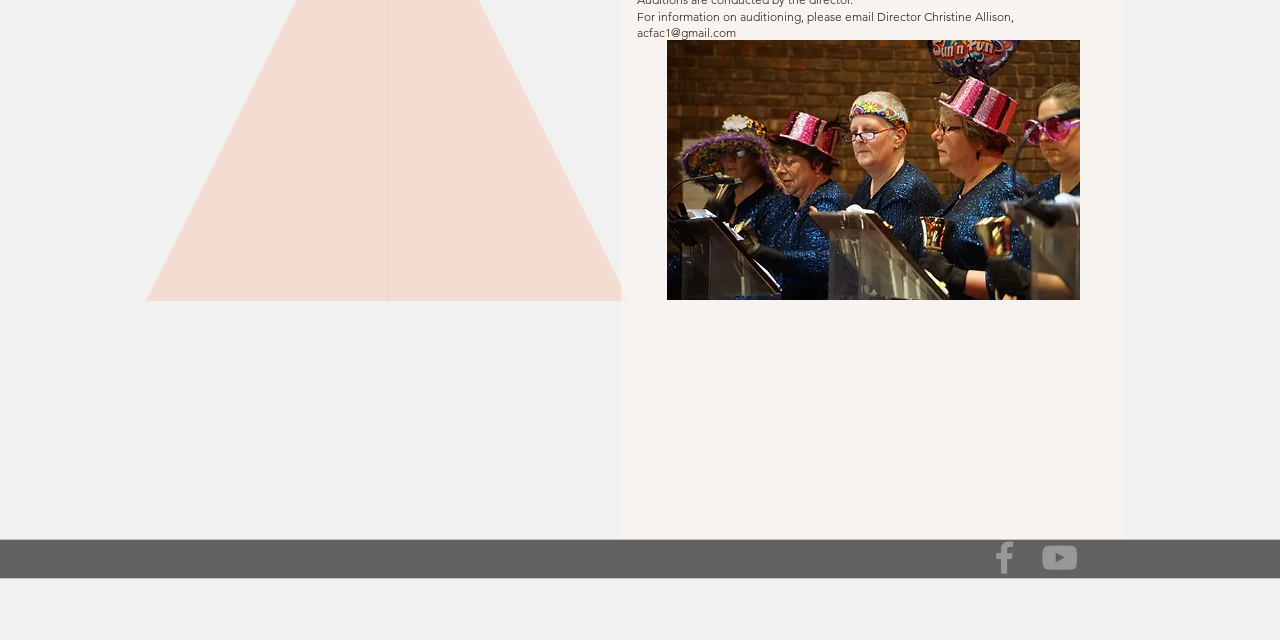Please find the bounding box for the UI component described as follows: "acfac1@gmail.com".

[0.498, 0.04, 0.575, 0.063]